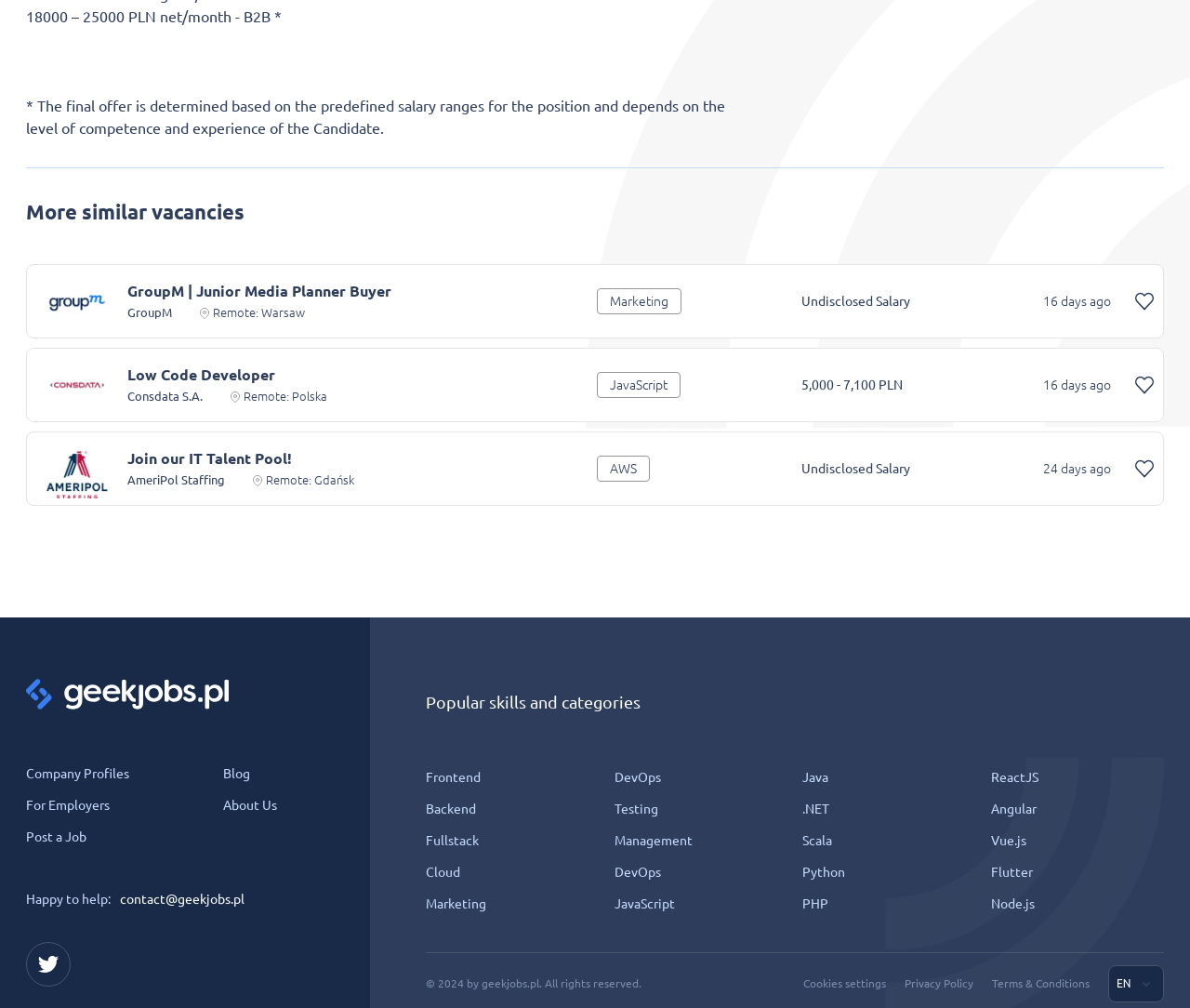Find the bounding box coordinates of the element to click in order to complete this instruction: "Search for jobs with JavaScript skill". The bounding box coordinates must be four float numbers between 0 and 1, denoted as [left, top, right, bottom].

[0.516, 0.889, 0.567, 0.904]